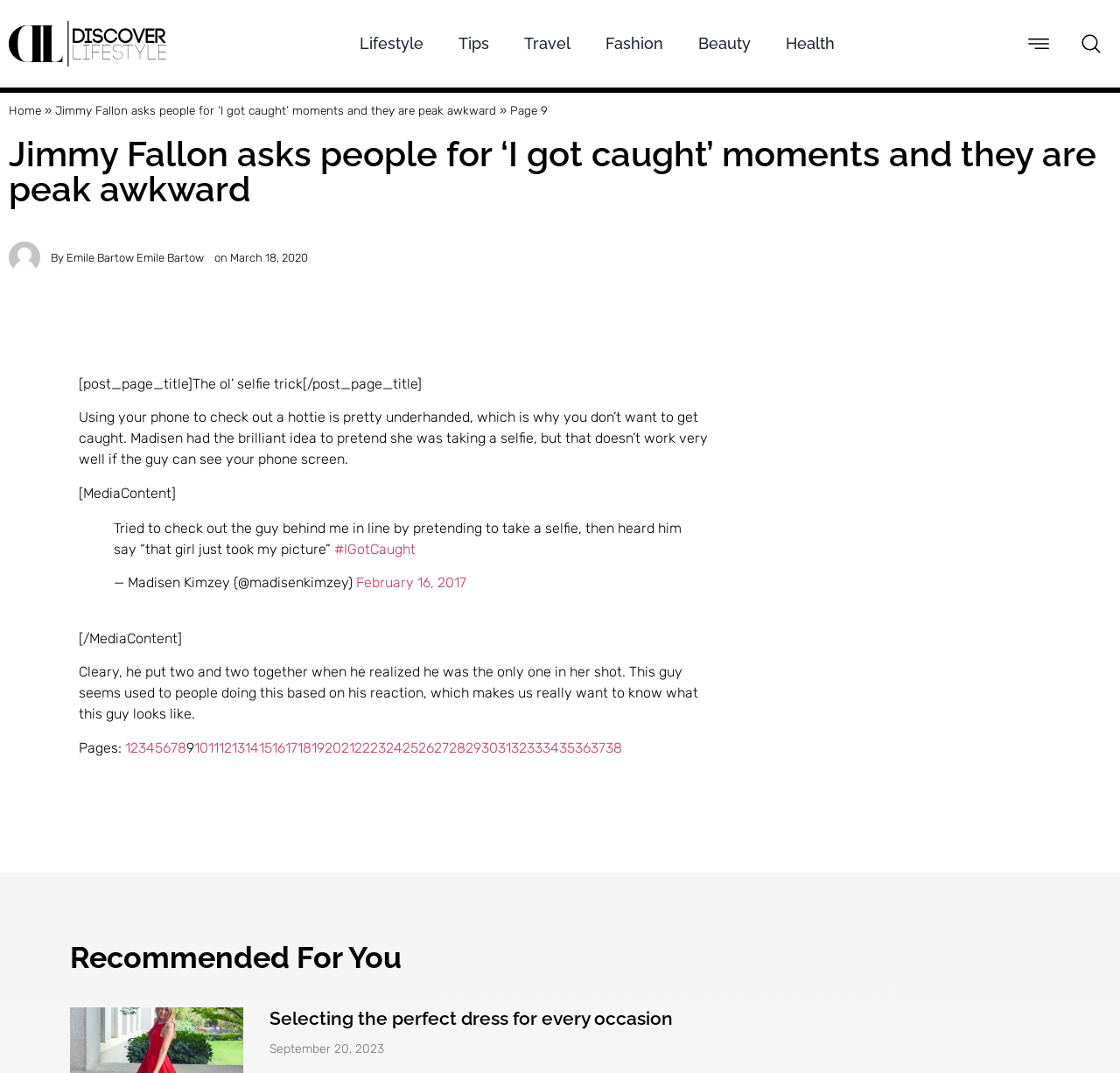Identify and provide the bounding box for the element described by: "Fashion".

[0.541, 0.022, 0.592, 0.06]